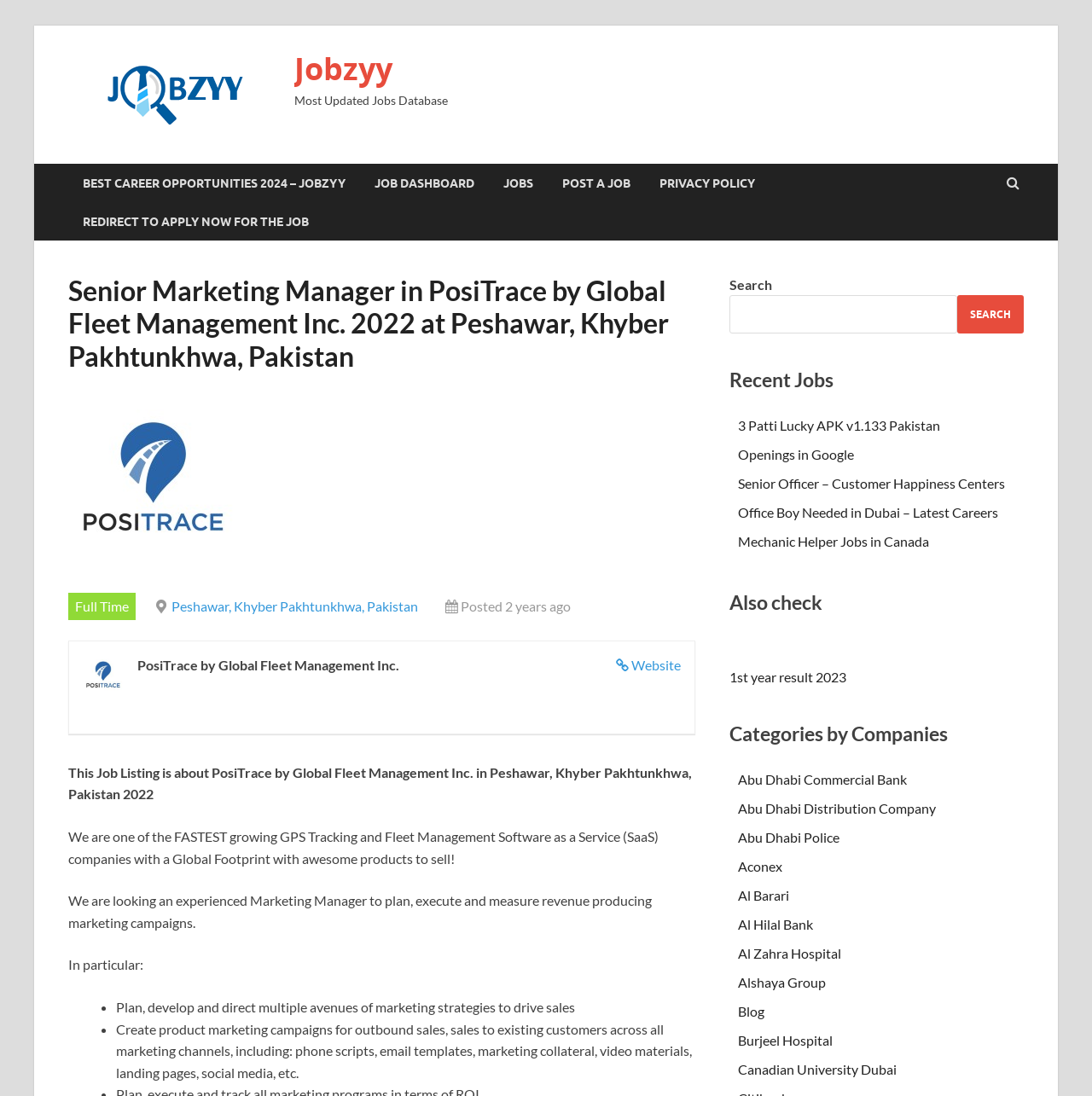Predict the bounding box coordinates for the UI element described as: "Jobzyy". The coordinates should be four float numbers between 0 and 1, presented as [left, top, right, bottom].

[0.27, 0.044, 0.359, 0.082]